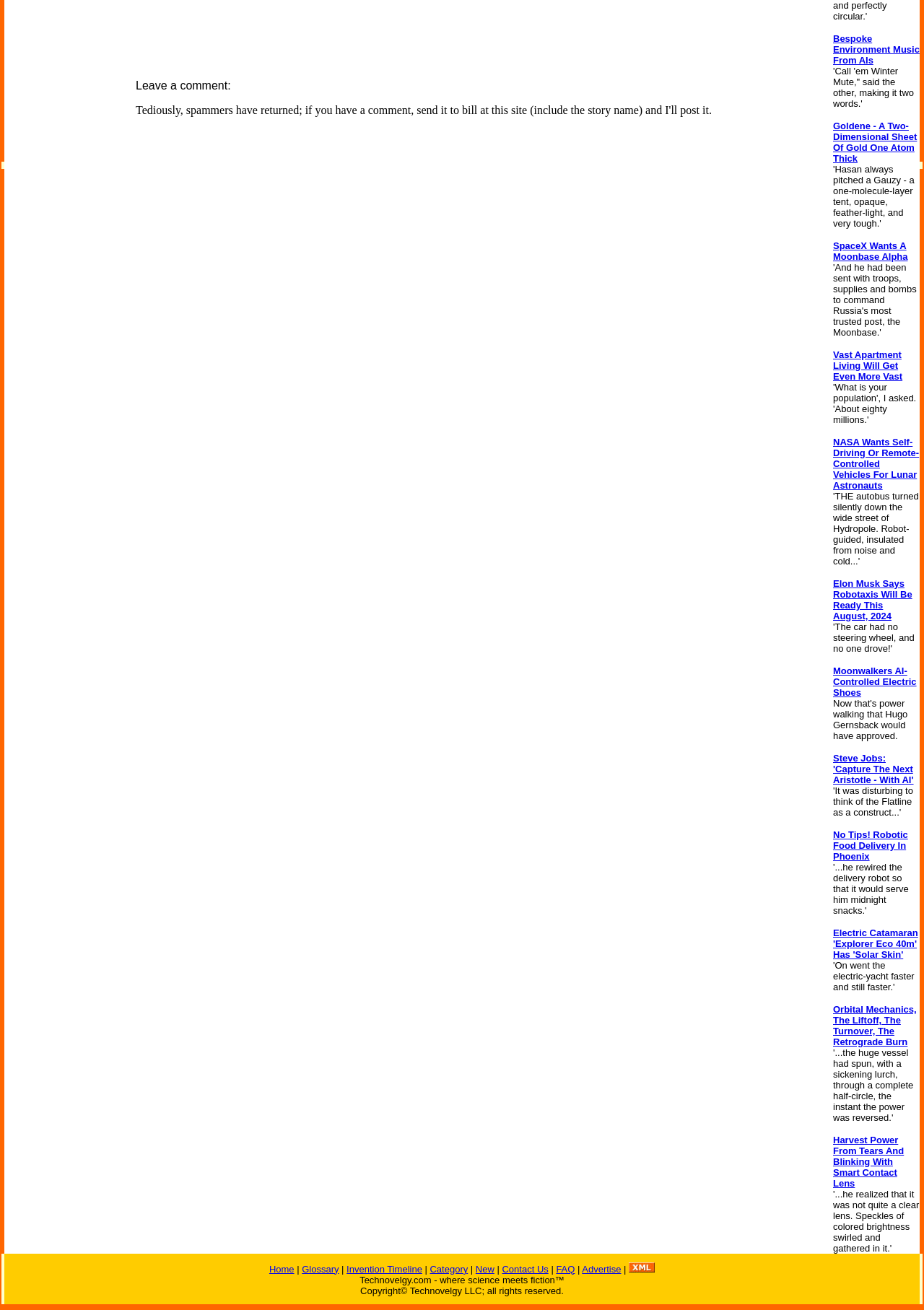Respond to the following query with just one word or a short phrase: 
What is the function of the 'Leave a comment' section?

User feedback